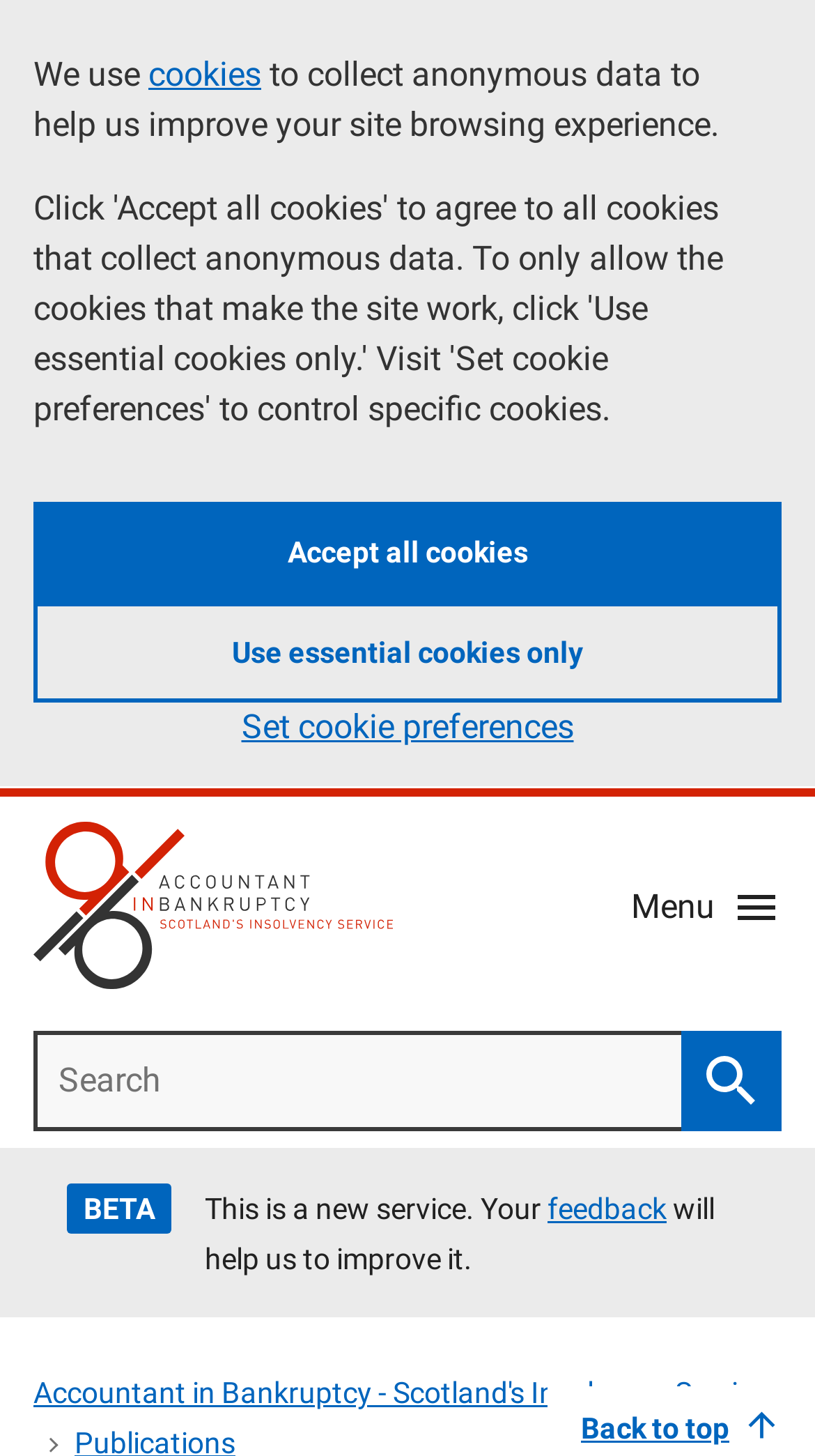Answer in one word or a short phrase: 
What is the purpose of the button with the text 'Accept all cookies'?

To accept all cookies